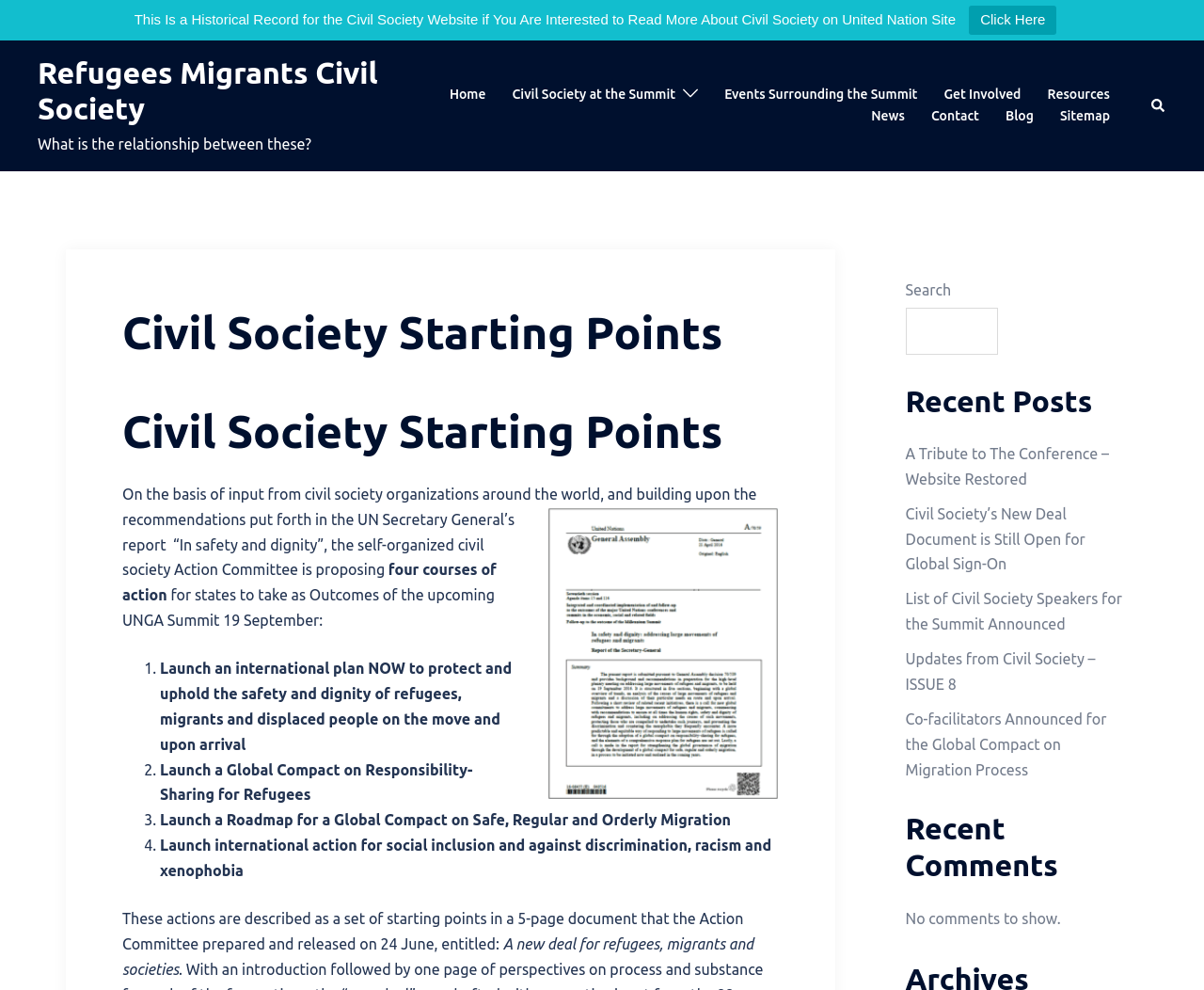Please locate and retrieve the main header text of the webpage.

Civil Society Starting Points